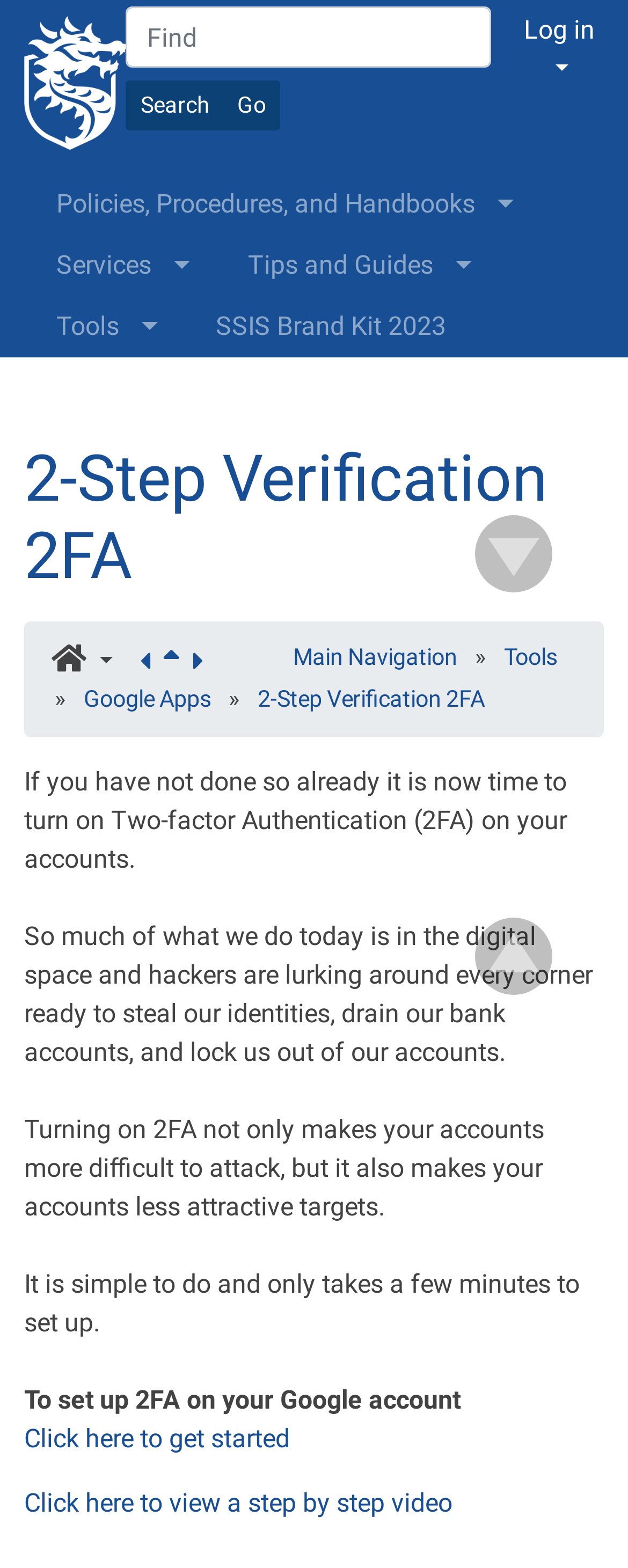What is the alternative to setting up 2FA on Google account?
Please use the image to provide an in-depth answer to the question.

The webpage provides two options to set up 2FA on a Google account: clicking on the 'Click here to get started' link or clicking on the 'Click here to view a step by step video' link. Therefore, the alternative to setting up 2FA on a Google account is to view a step by step video.